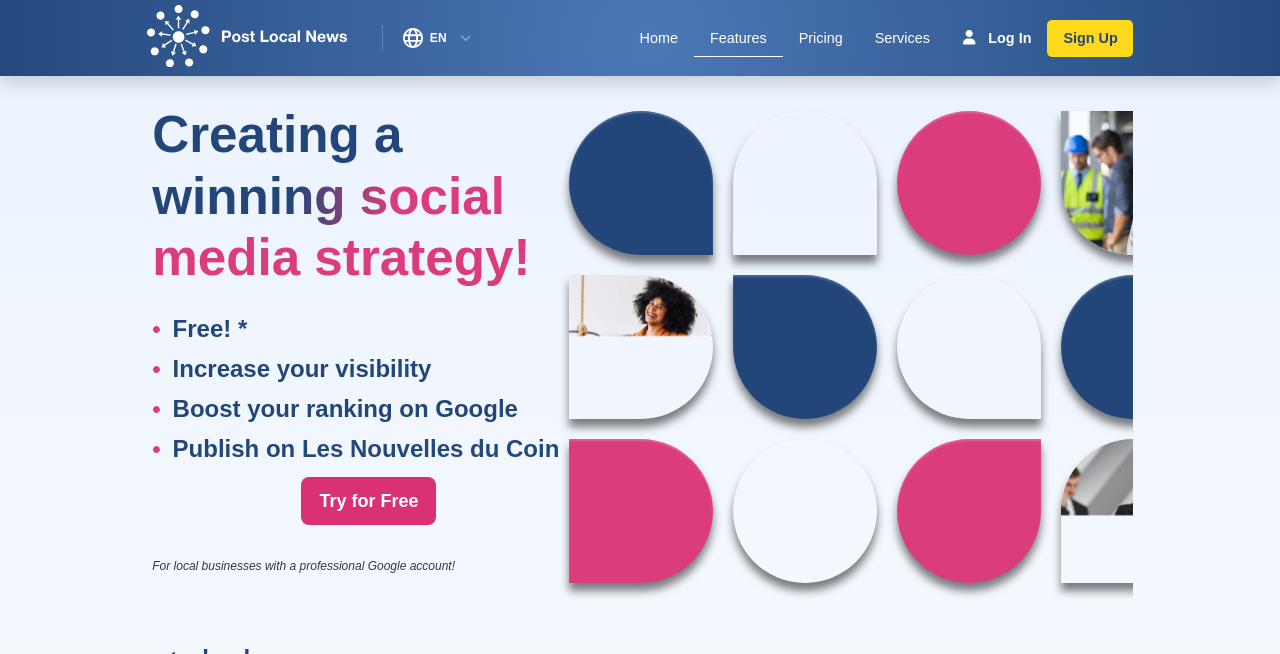Please identify the coordinates of the bounding box that should be clicked to fulfill this instruction: "Visit the Facebook page".

None